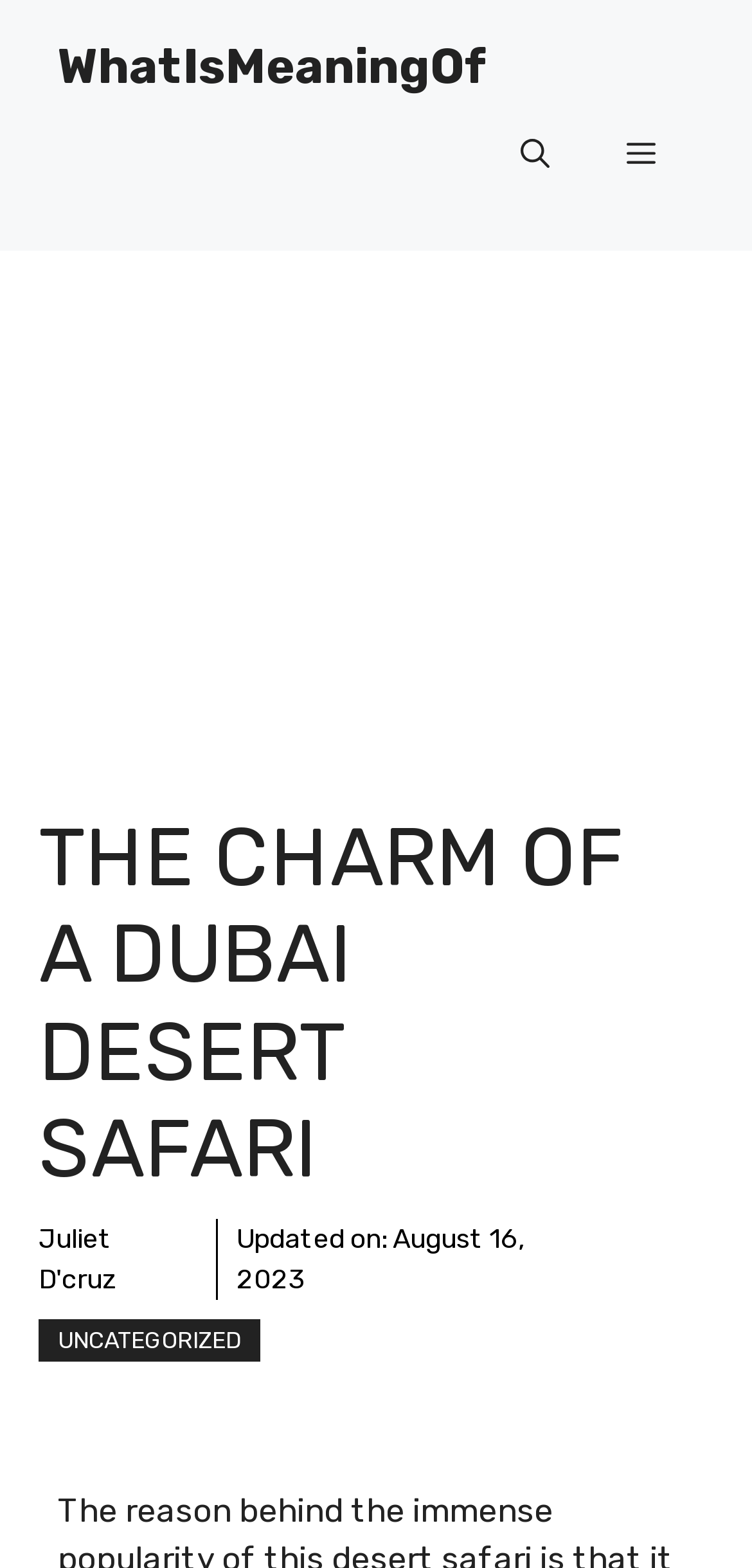What is the purpose of the button?
Examine the screenshot and reply with a single word or phrase.

Open search